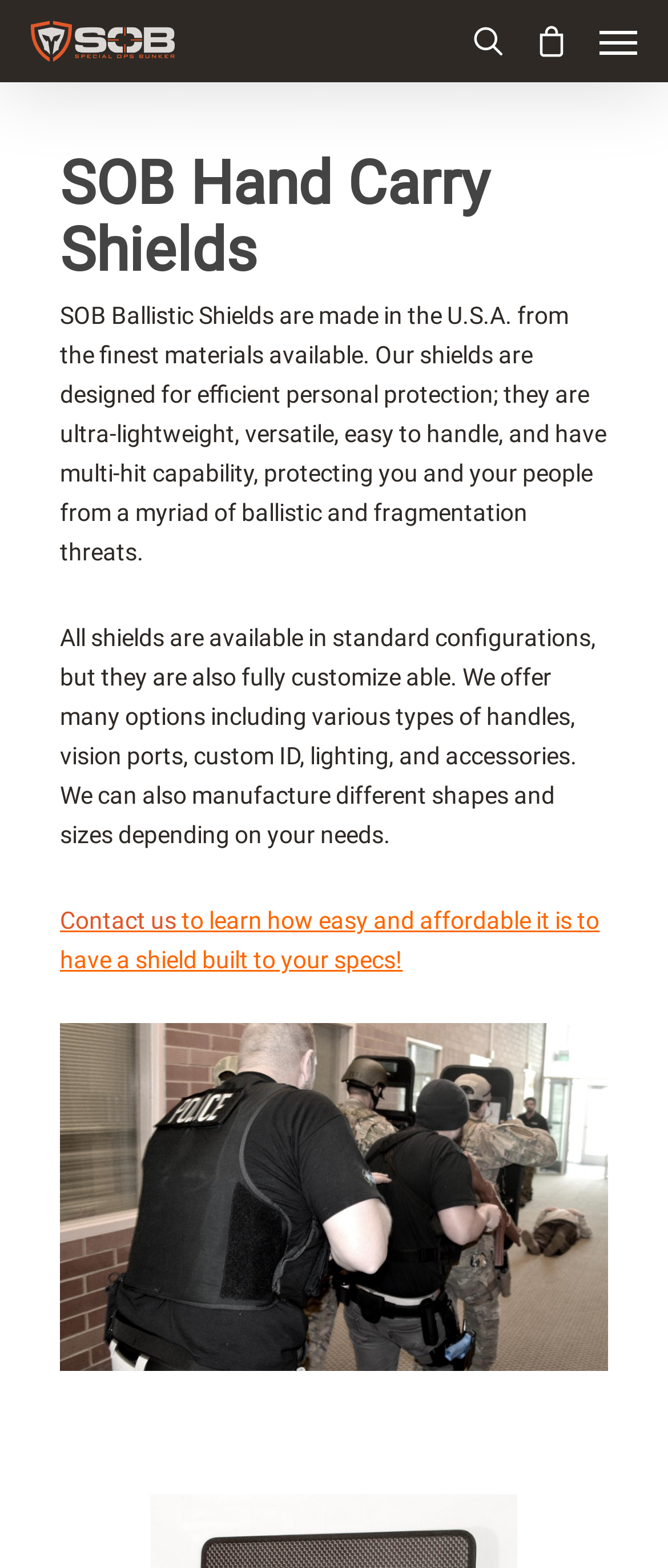What is the purpose of the shields?
Examine the screenshot and reply with a single word or phrase.

Personal protection